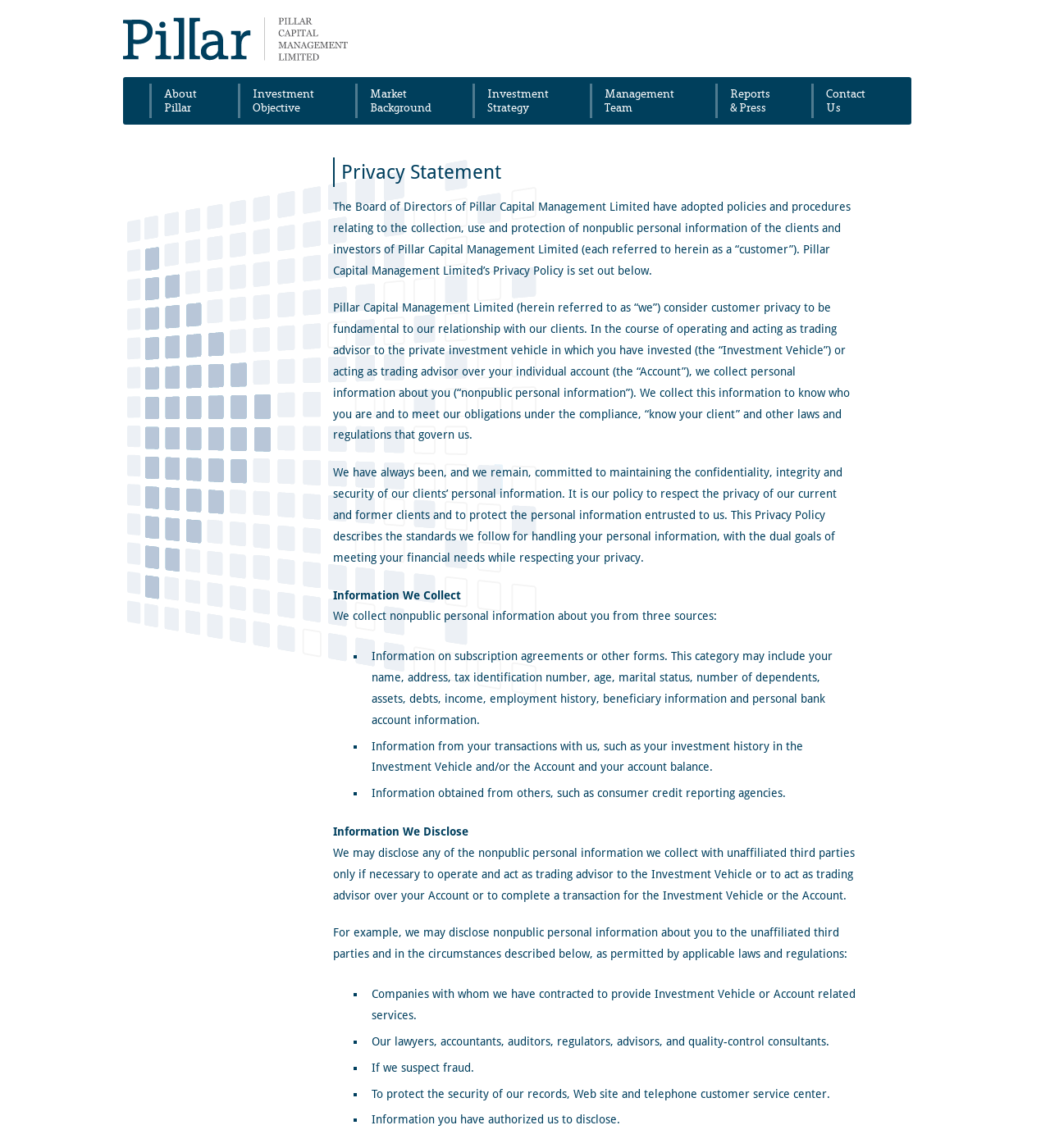Find the bounding box coordinates of the clickable element required to execute the following instruction: "Click on Contact Us". Provide the coordinates as four float numbers between 0 and 1, i.e., [left, top, right, bottom].

[0.775, 0.073, 0.855, 0.103]